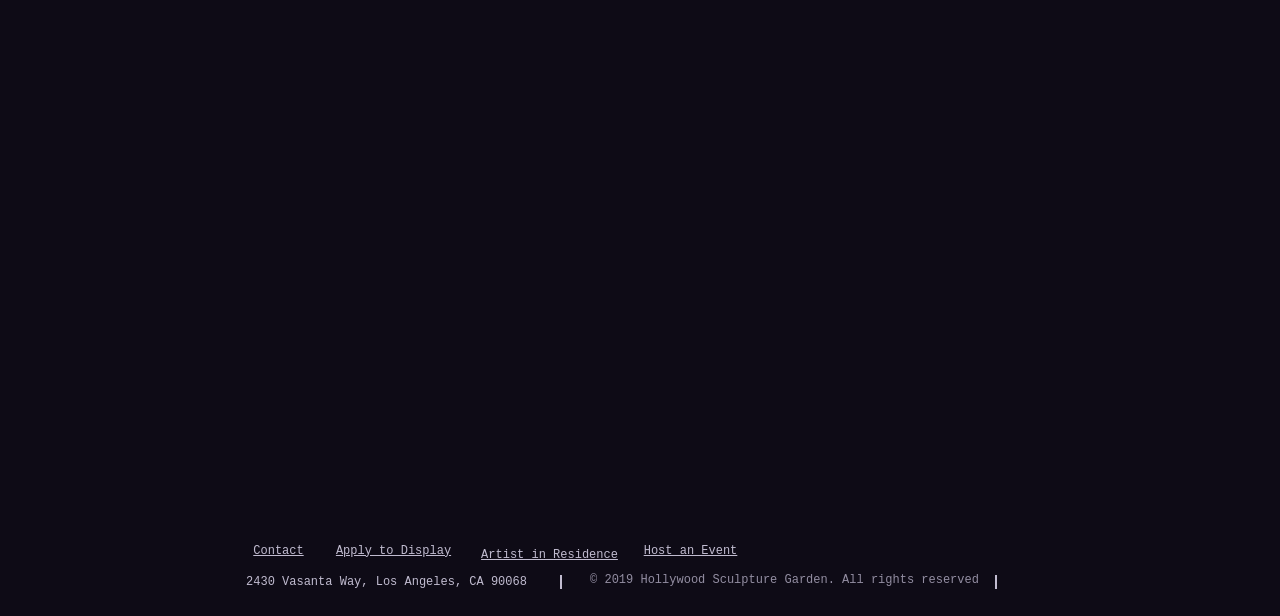Identify the bounding box for the described UI element: "Apply to Display".

[0.262, 0.882, 0.352, 0.905]